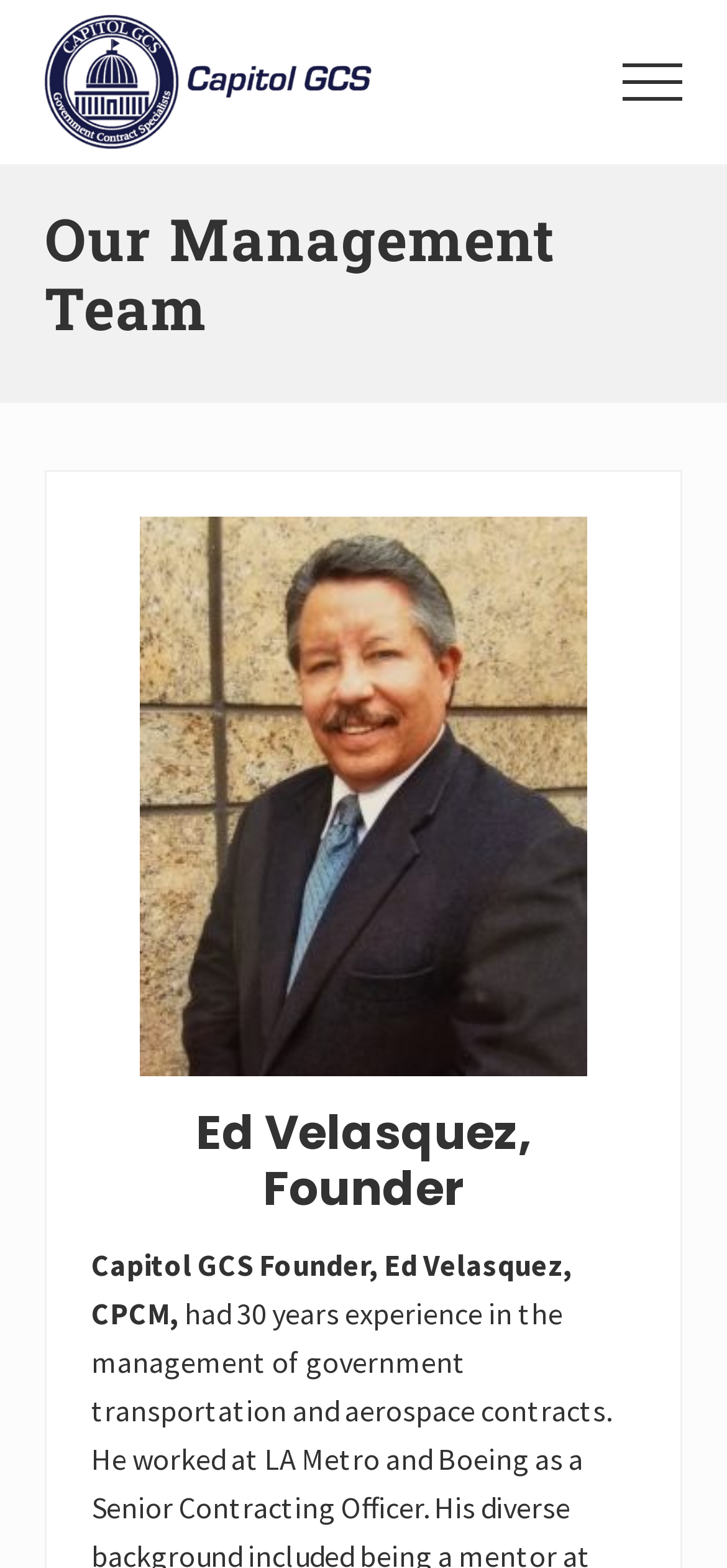Extract the bounding box for the UI element that matches this description: "alt="Capitol GCS"".

[0.062, 0.01, 0.523, 0.095]